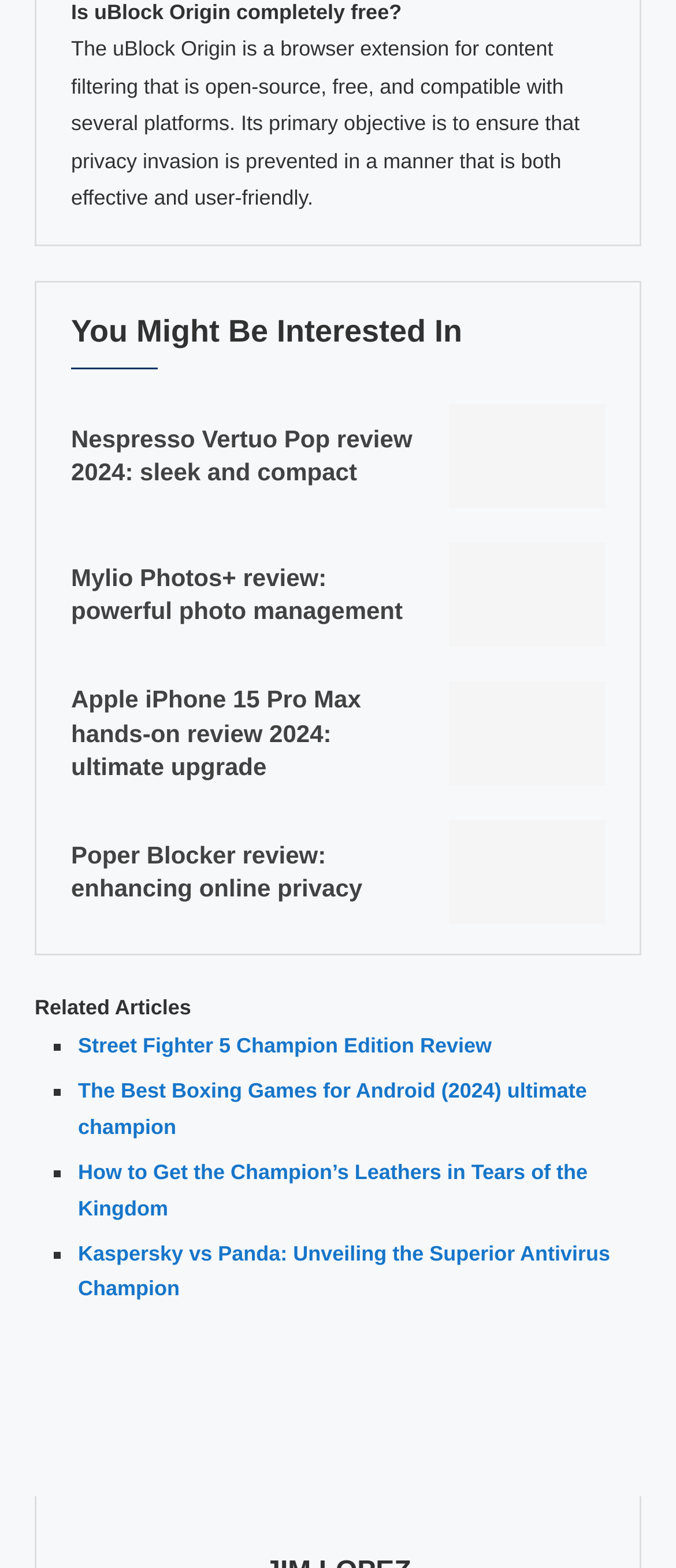How many social media platforms are available for sharing?
Answer the question based on the image using a single word or a brief phrase.

4